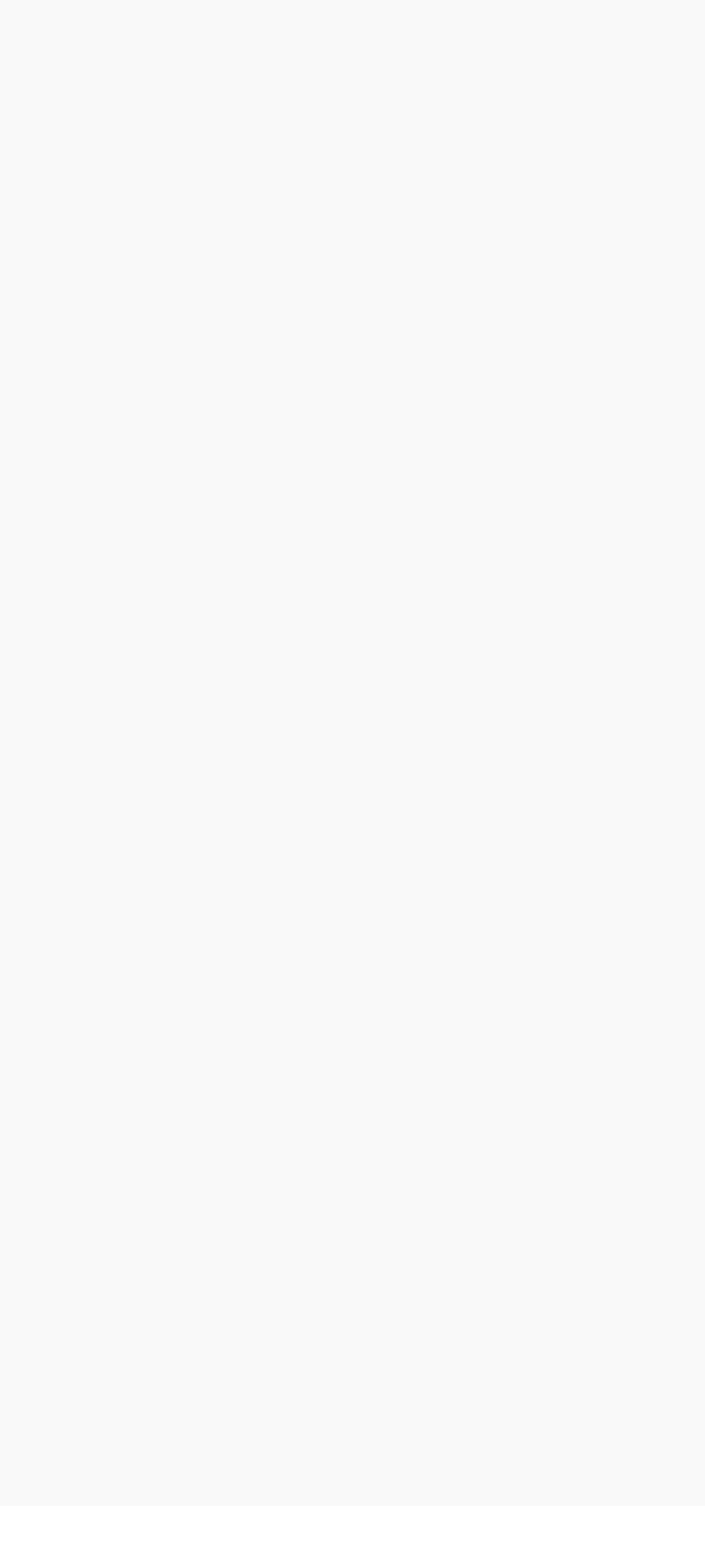How many text fields are there in the contact form? Please answer the question using a single word or phrase based on the image.

4